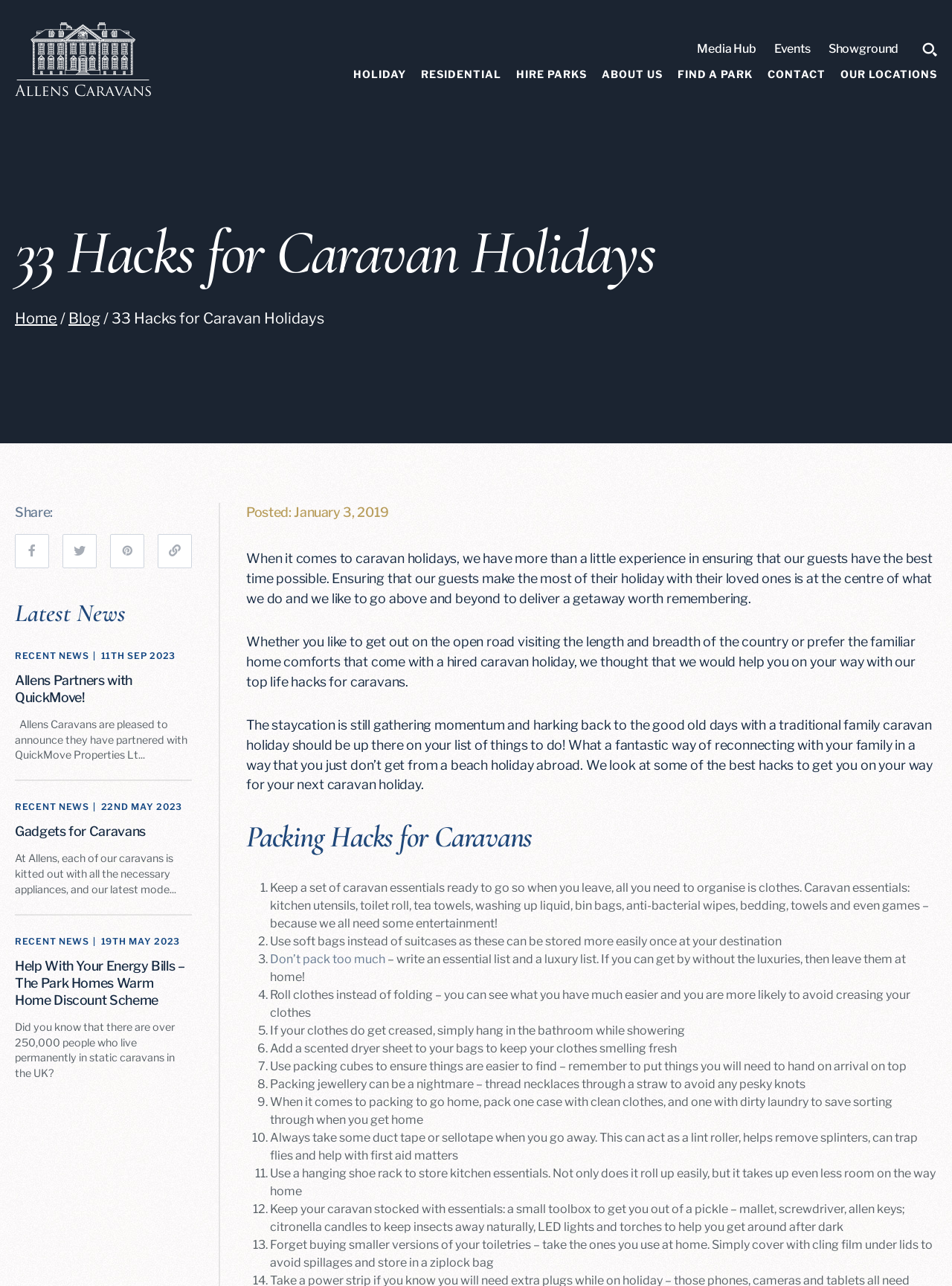What is the name of the company partnering with QuickMove?
Provide a detailed and extensive answer to the question.

According to the news article, Allens Caravans is partnering with QuickMove Properties Ltd, as stated in the heading 'Allens Partners with QuickMove!' and the accompanying text.